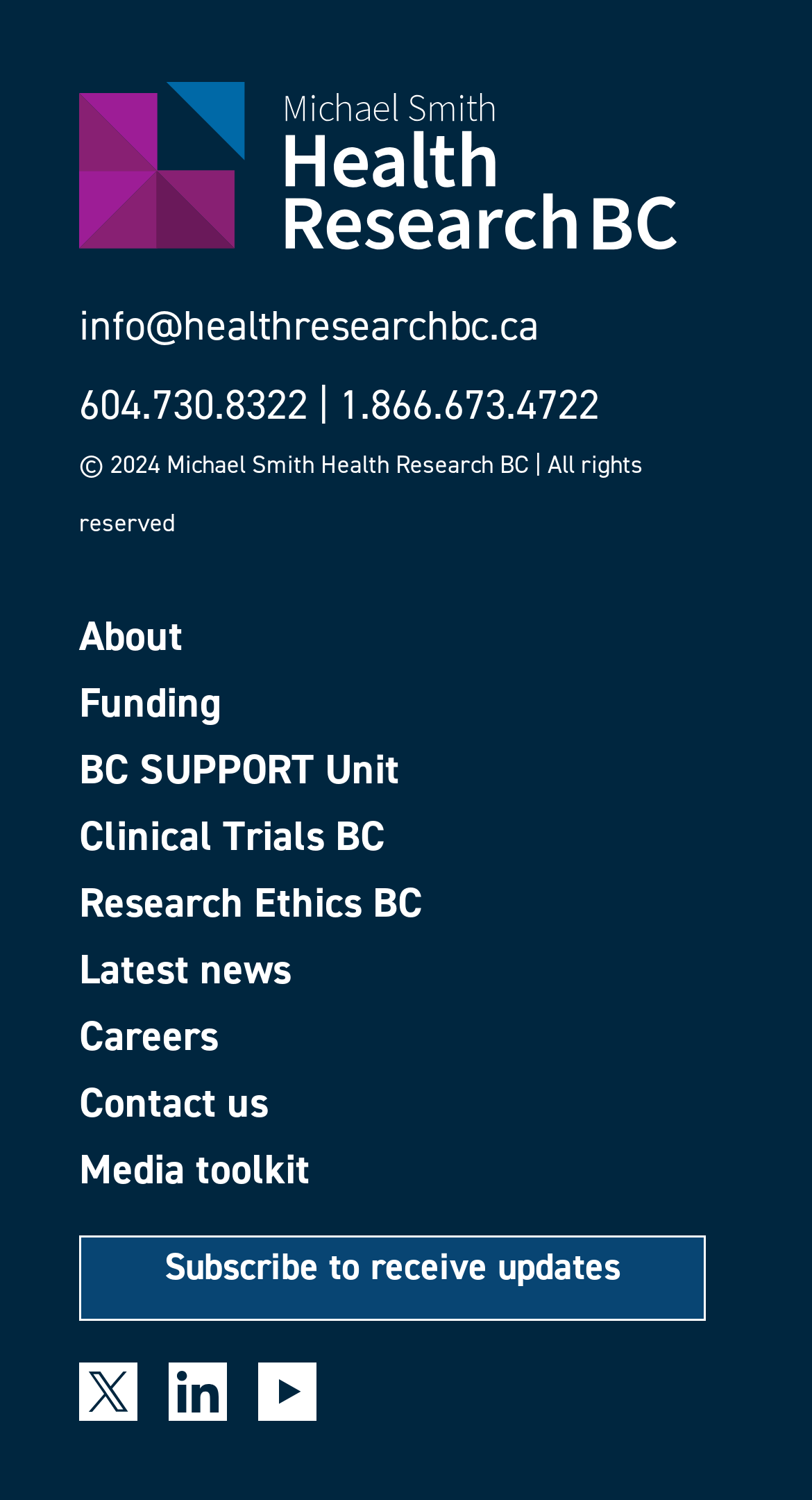What year is the copyright for?
Utilize the image to construct a detailed and well-explained answer.

The copyright information is located at the bottom of the webpage, which states '© 2024 Michael Smith Health Research BC | All rights reserved', indicating that the copyright is for the year 2024.